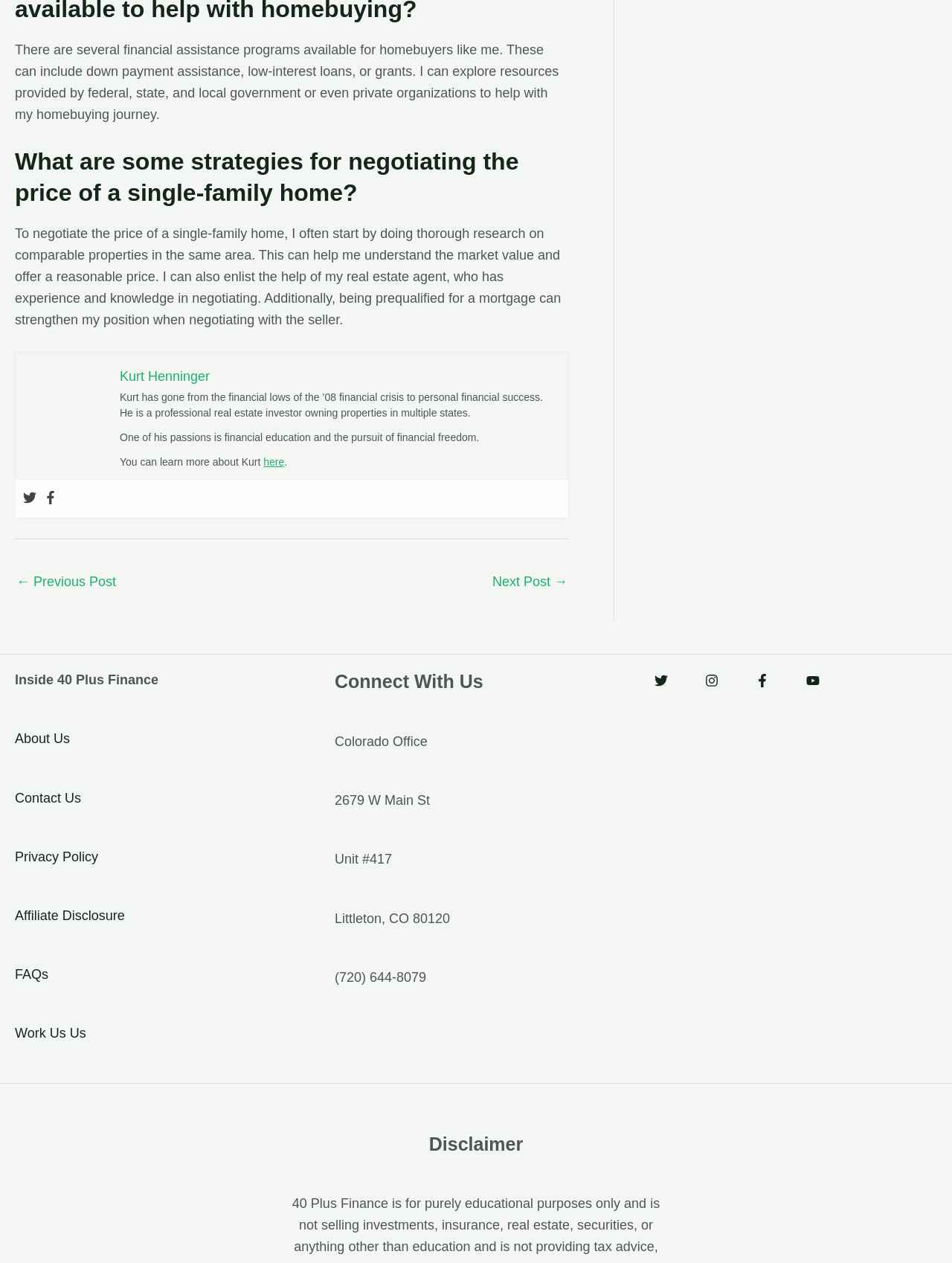What social media platforms can you connect with the website on?
Based on the visual content, answer with a single word or a brief phrase.

Twitter, Facebook, Instagram, YouTube